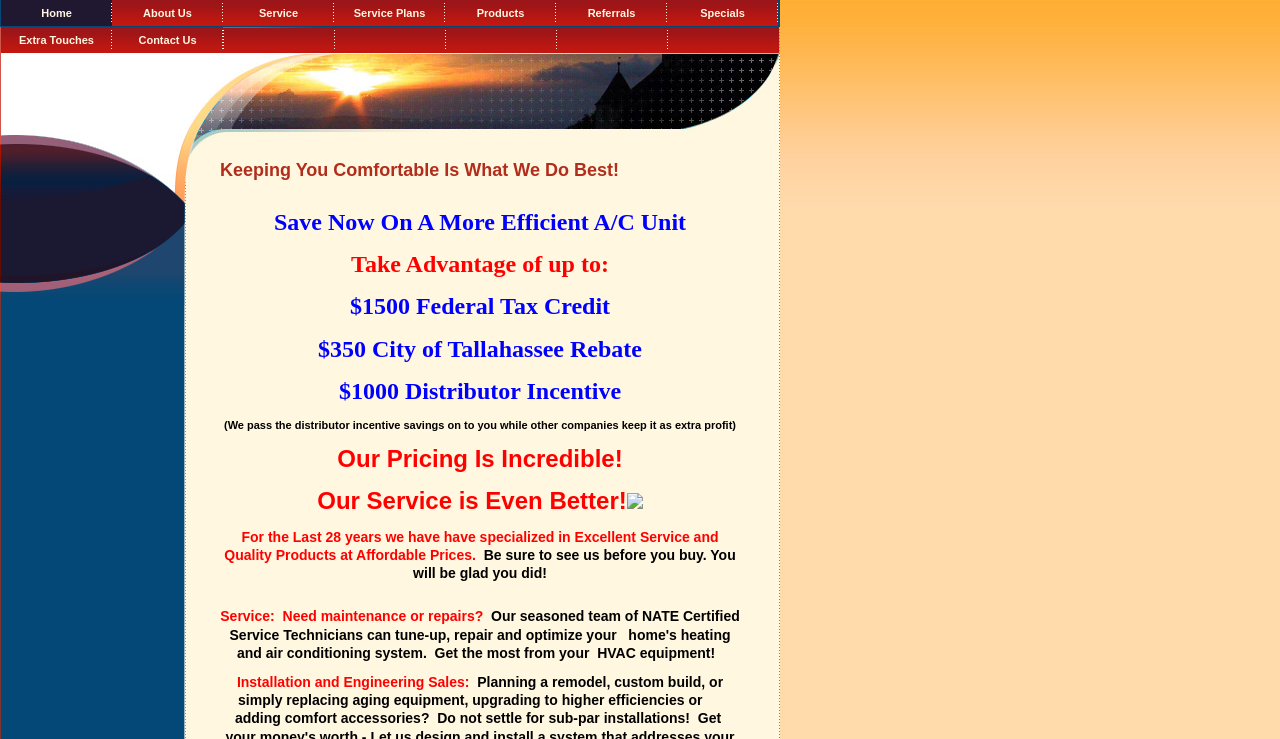Identify the bounding box coordinates of the section to be clicked to complete the task described by the following instruction: "go to home page". The coordinates should be four float numbers between 0 and 1, formatted as [left, top, right, bottom].

[0.001, 0.0, 0.088, 0.035]